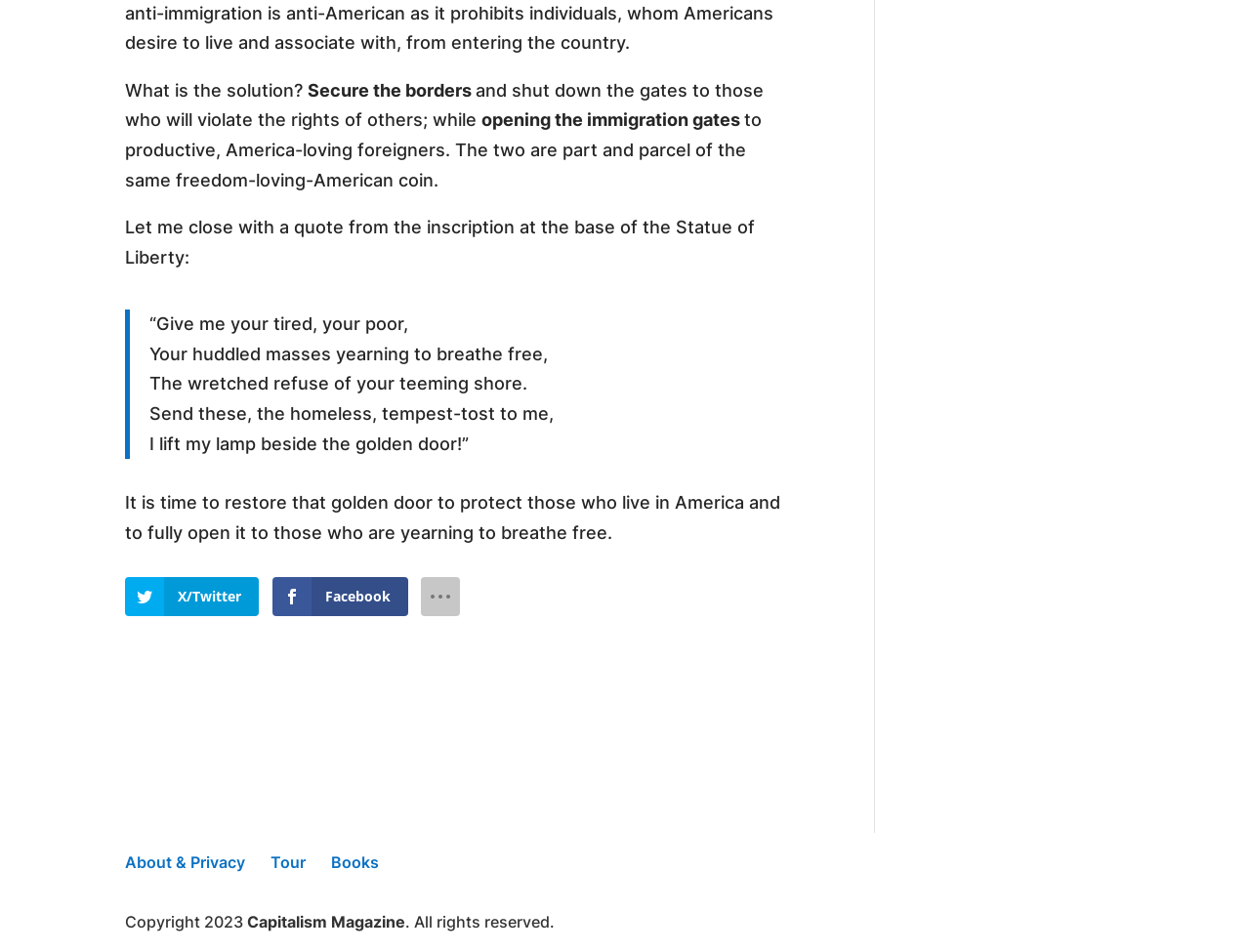What is the purpose of the quote from the Statue of Liberty?
Please answer the question with as much detail as possible using the screenshot.

The quote from the Statue of Liberty is used to support the author's stance on immigration, which is to secure the borders and open the gates to productive, America-loving foreigners. The quote emphasizes the idea of freedom and opportunity, which is in line with the author's argument.